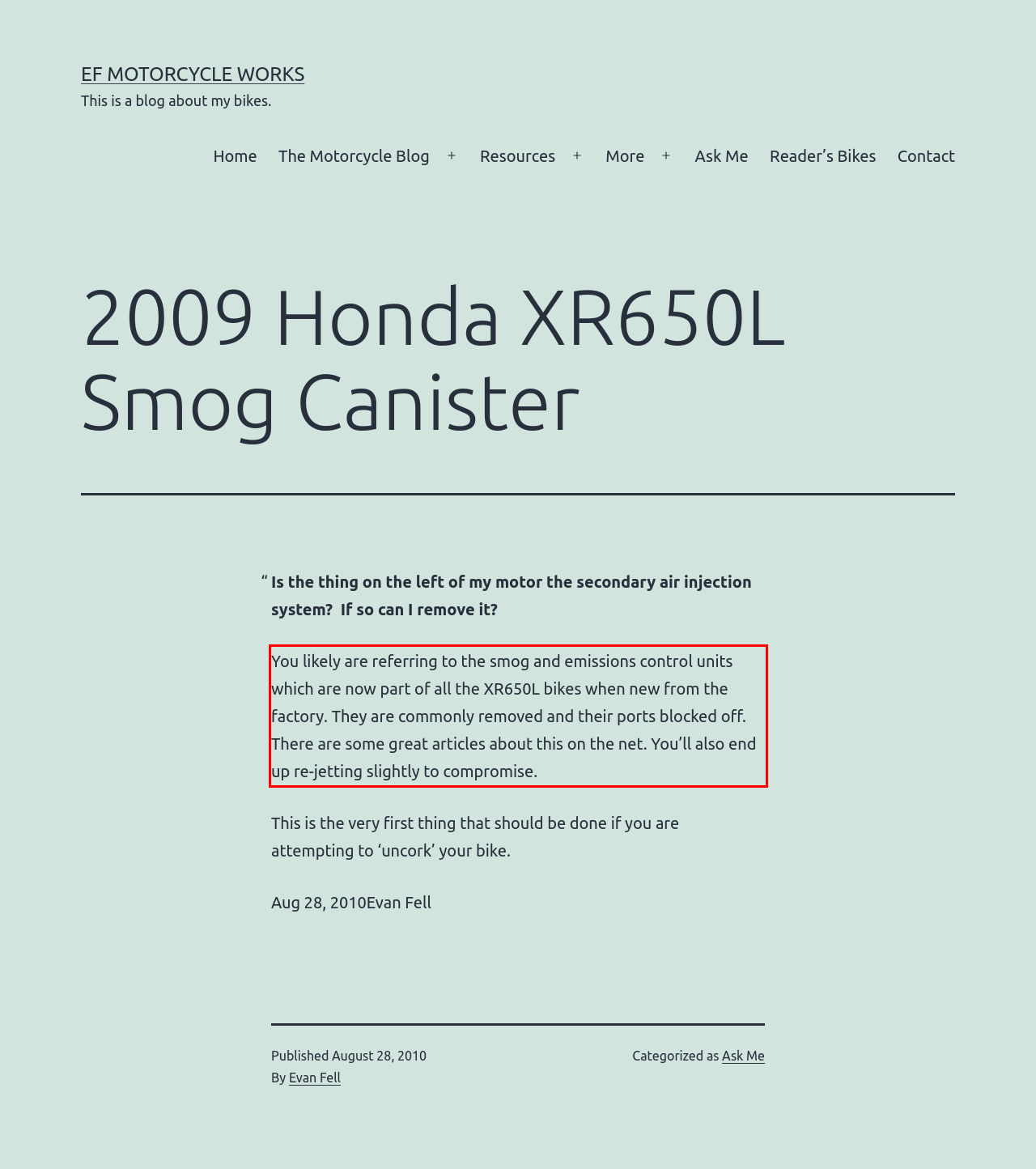In the given screenshot, locate the red bounding box and extract the text content from within it.

You likely are referring to the smog and emissions control units which are now part of all the XR650L bikes when new from the factory. They are commonly removed and their ports blocked off. There are some great articles about this on the net. You’ll also end up re-jetting slightly to compromise.